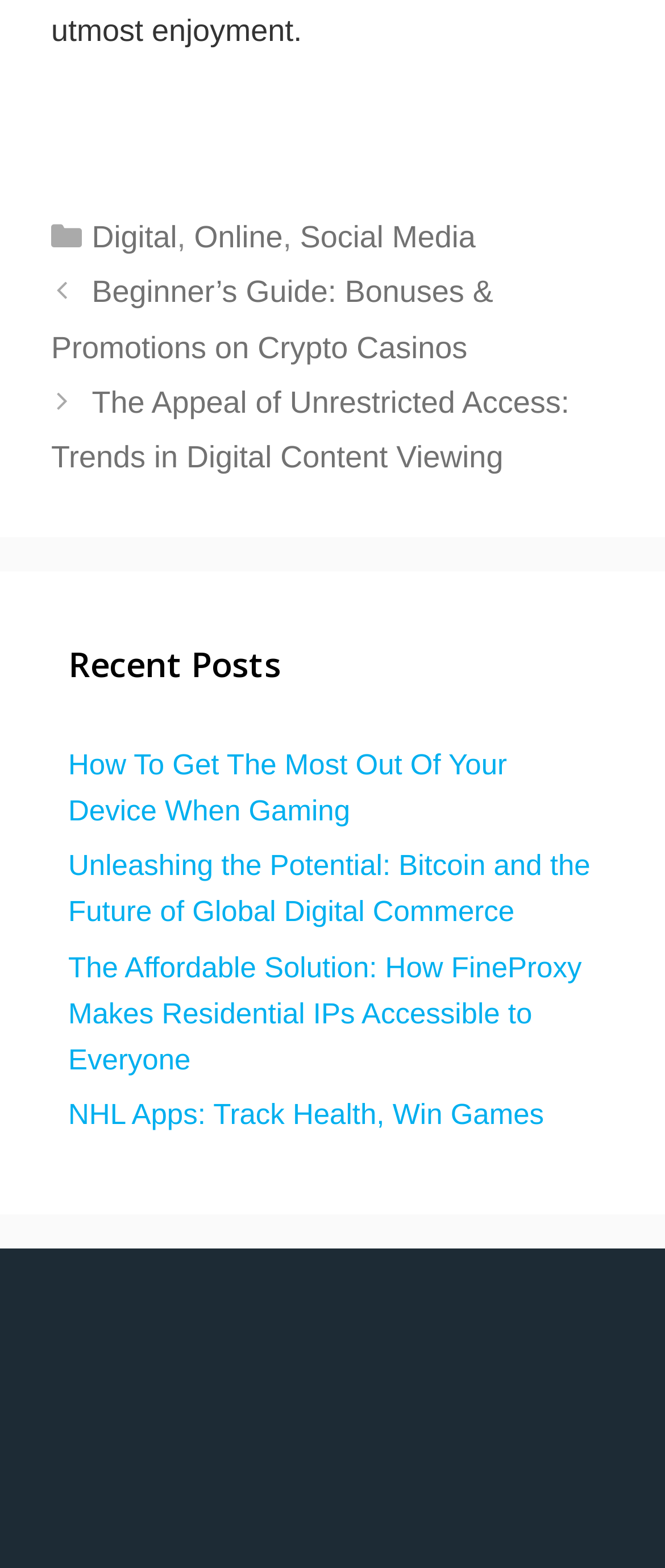Point out the bounding box coordinates of the section to click in order to follow this instruction: "Learn about Unleashing the Potential of Bitcoin and the Future of Global Digital Commerce".

[0.103, 0.542, 0.888, 0.592]